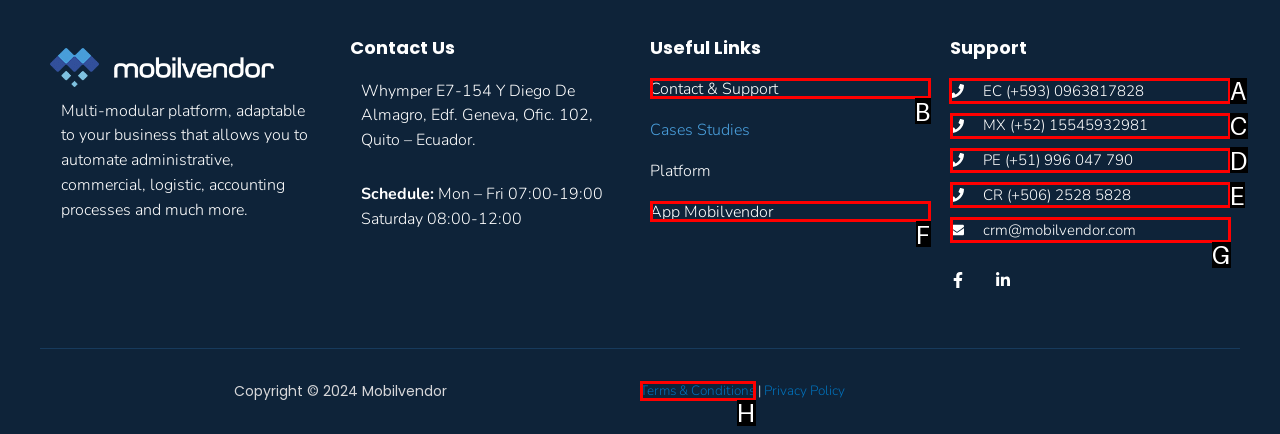Determine which UI element I need to click to achieve the following task: Call EC support Provide your answer as the letter of the selected option.

A